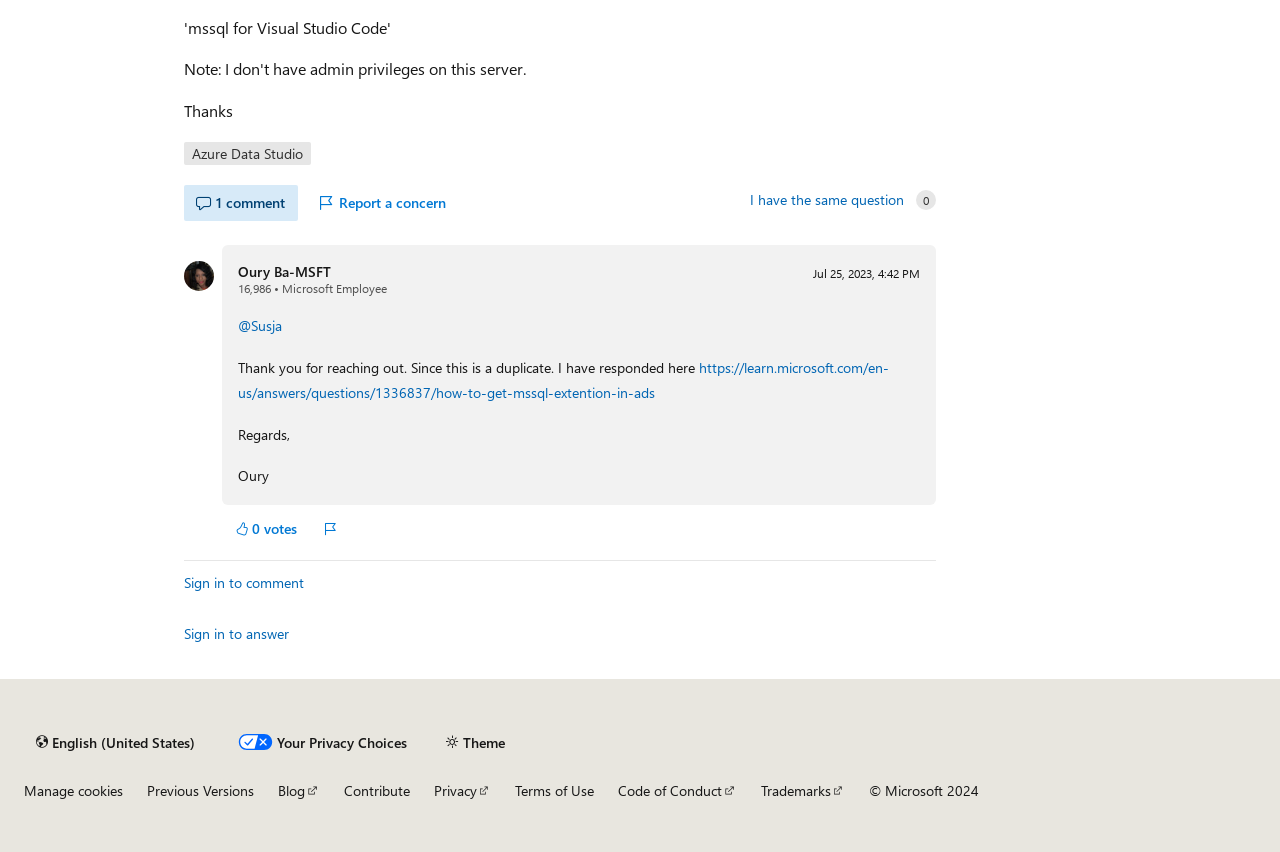What is the date and time when Oury Ba-MSFT responded to the question?
Please provide a single word or phrase based on the screenshot.

Jul 25, 2023, 4:42 PM